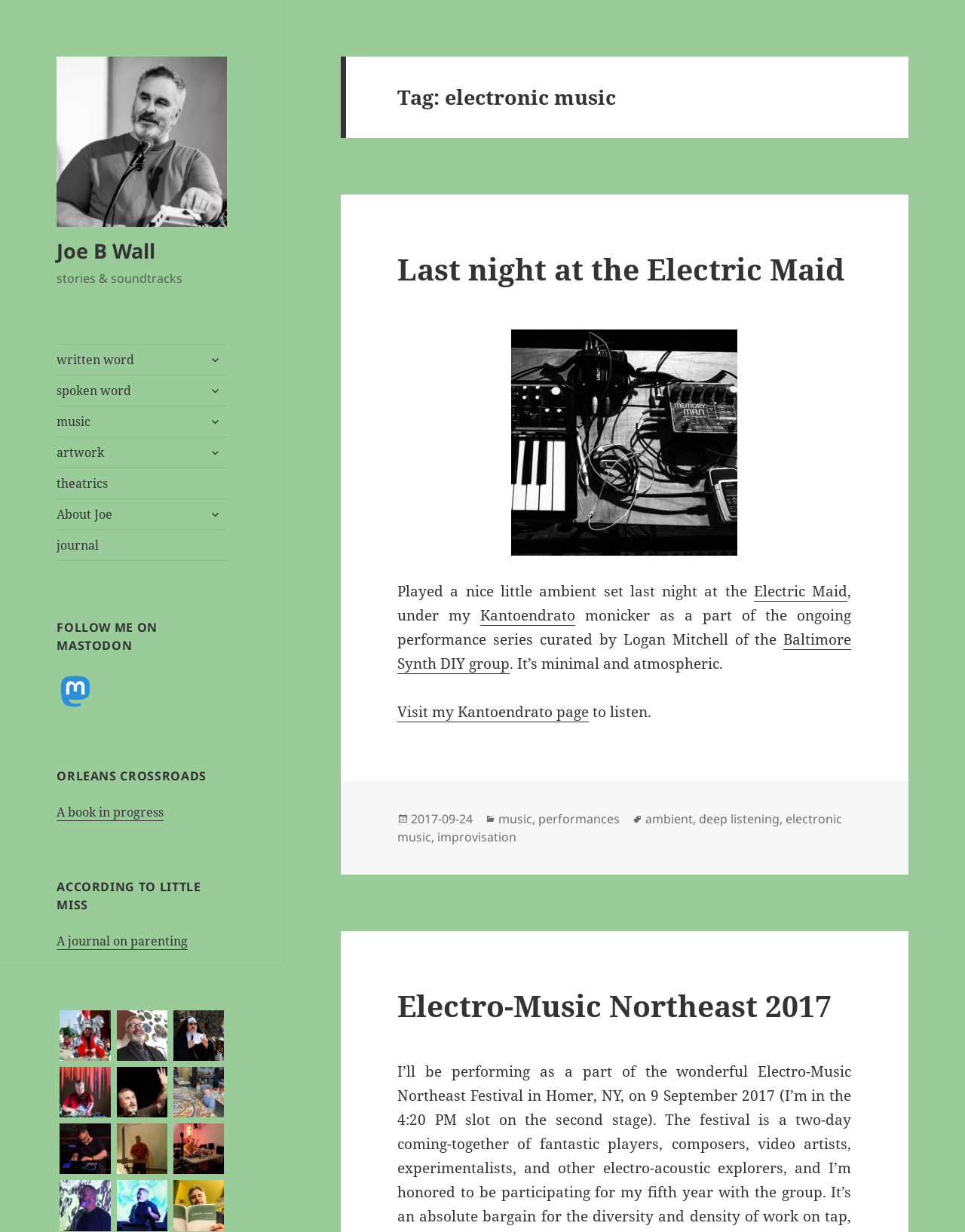Show the bounding box coordinates for the element that needs to be clicked to execute the following instruction: "read the article about Last night at the Electric Maid". Provide the coordinates in the form of four float numbers between 0 and 1, i.e., [left, top, right, bottom].

[0.412, 0.204, 0.882, 0.233]